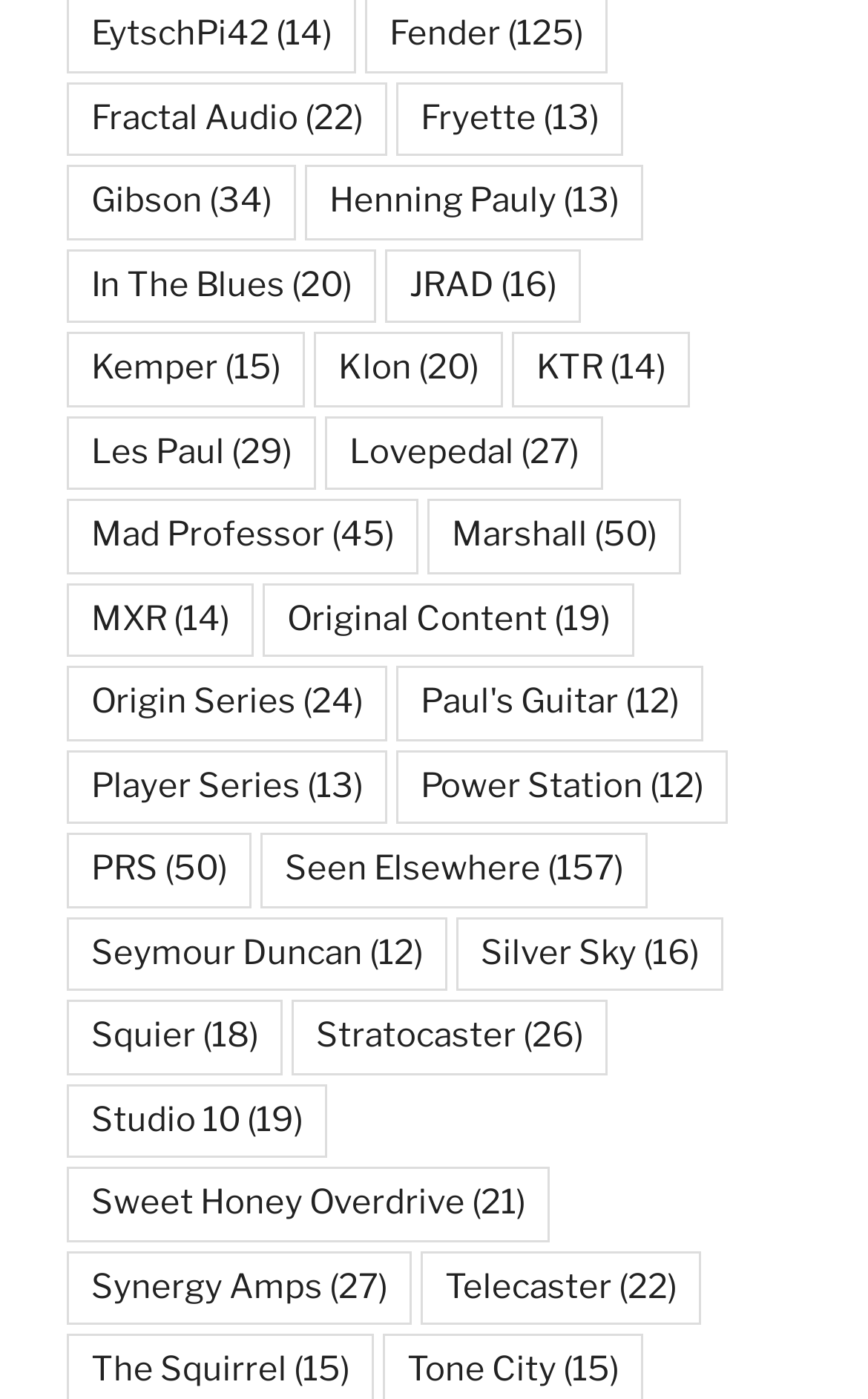How many links are on this webpage?
Please use the visual content to give a single word or phrase answer.

30